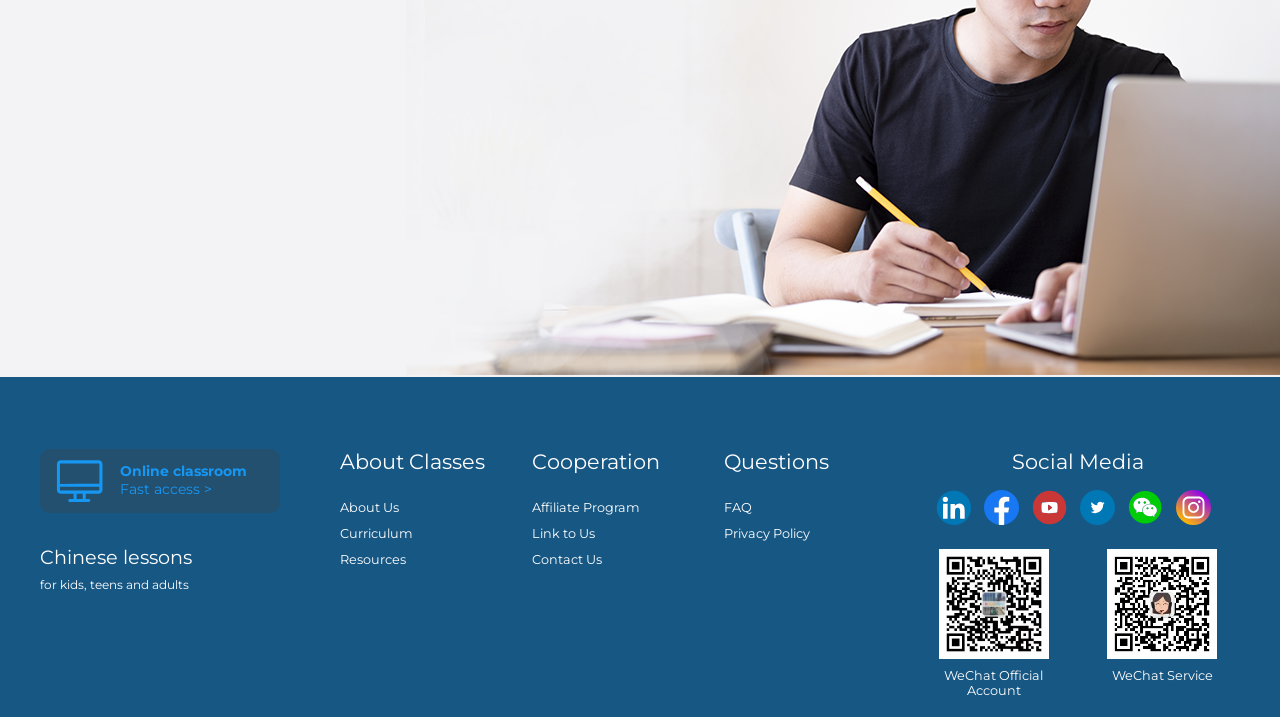Locate the UI element that matches the description Contact Us in the webpage screenshot. Return the bounding box coordinates in the format (top-left x, top-left y, bottom-right x, bottom-right y), with values ranging from 0 to 1.

[0.416, 0.77, 0.47, 0.791]